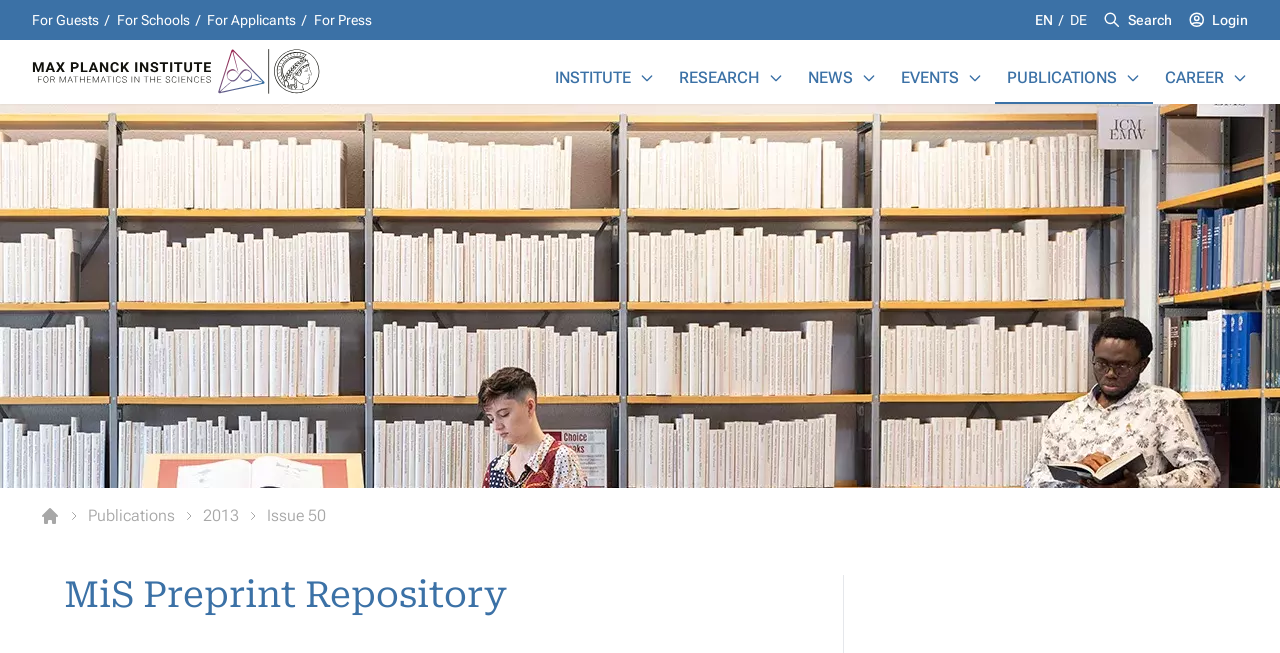What is the language of the current webpage?
Using the visual information, answer the question in a single word or phrase.

EN